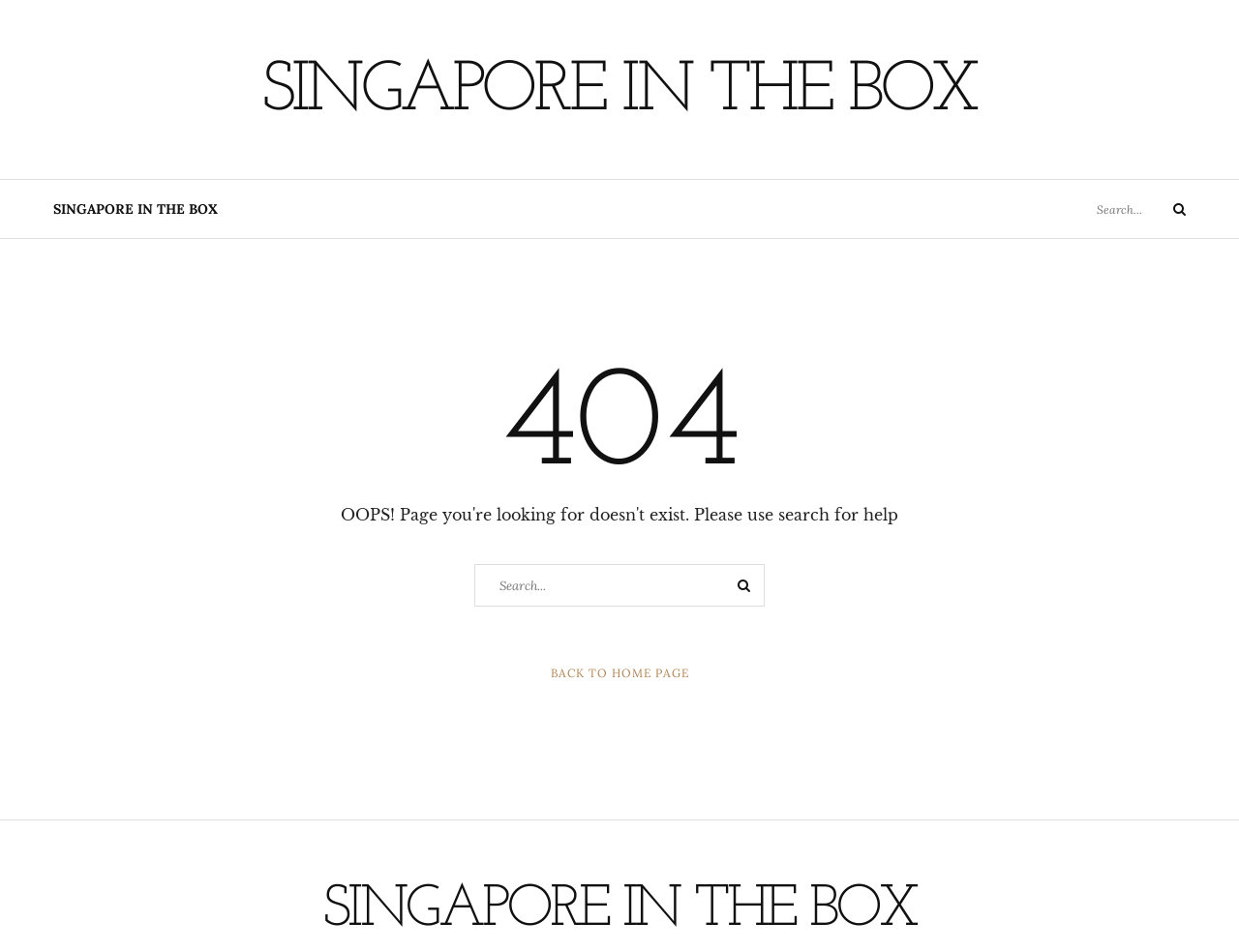Respond with a single word or phrase to the following question: What is the alternative action provided on the page?

Back to home page